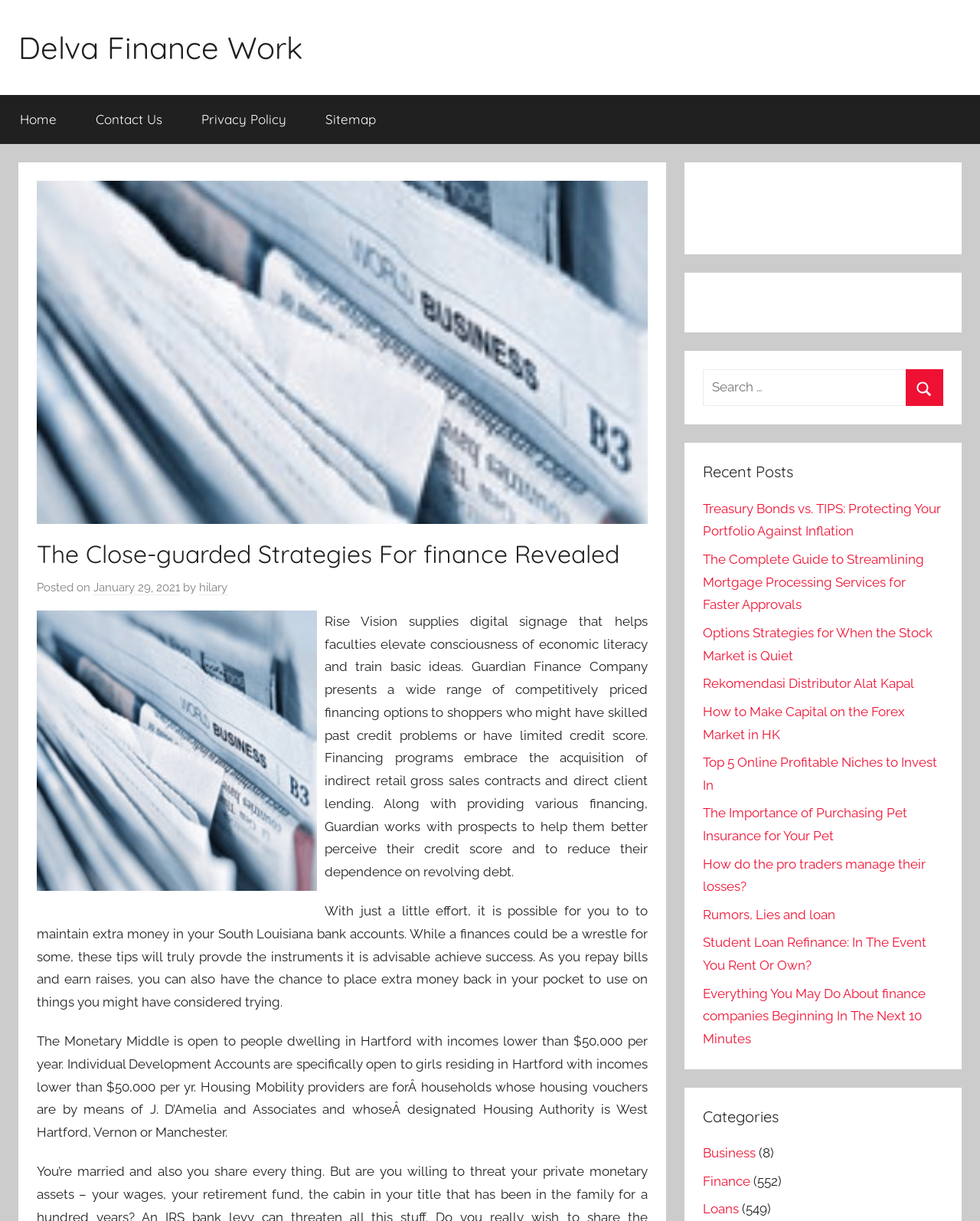Can you pinpoint the bounding box coordinates for the clickable element required for this instruction: "Click on the 'Finance' category"? The coordinates should be four float numbers between 0 and 1, i.e., [left, top, right, bottom].

[0.717, 0.961, 0.765, 0.974]